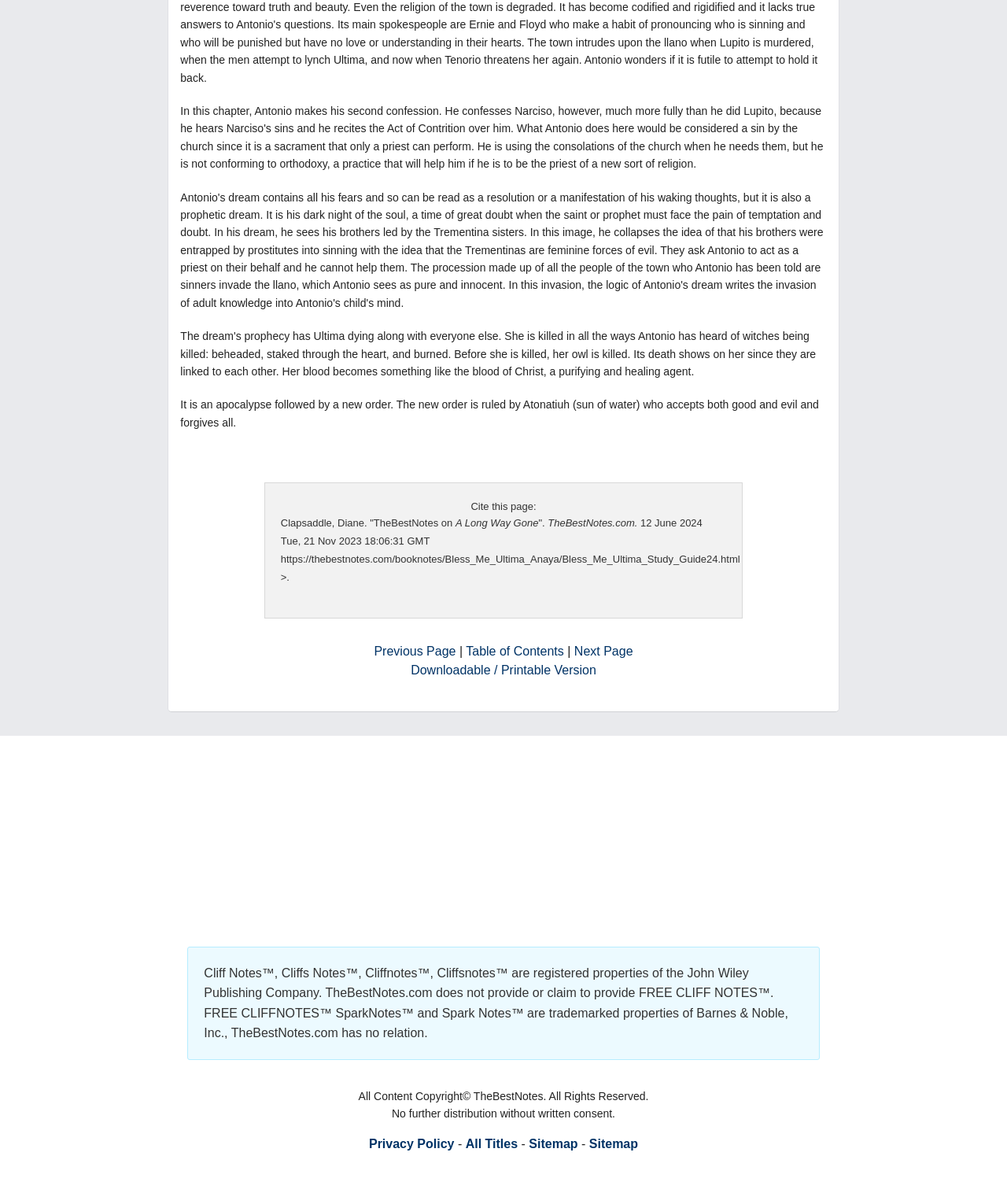Identify the bounding box coordinates of the clickable region necessary to fulfill the following instruction: "Click on 'Next Page'". The bounding box coordinates should be four float numbers between 0 and 1, i.e., [left, top, right, bottom].

[0.57, 0.535, 0.629, 0.546]